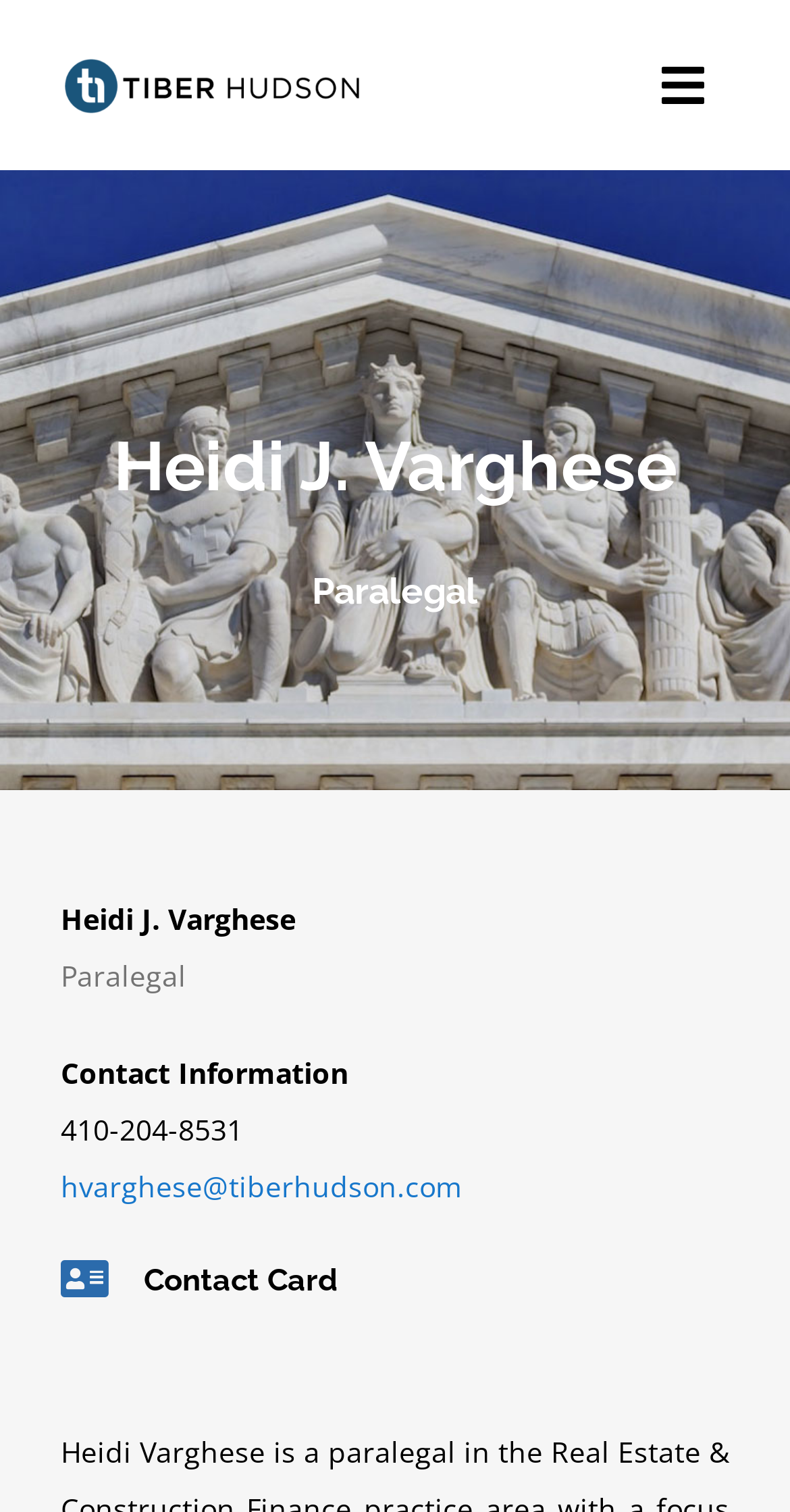Identify the bounding box coordinates of the region that needs to be clicked to carry out this instruction: "View Heidi J. Varghese's contact information". Provide these coordinates as four float numbers ranging from 0 to 1, i.e., [left, top, right, bottom].

[0.077, 0.697, 0.441, 0.722]